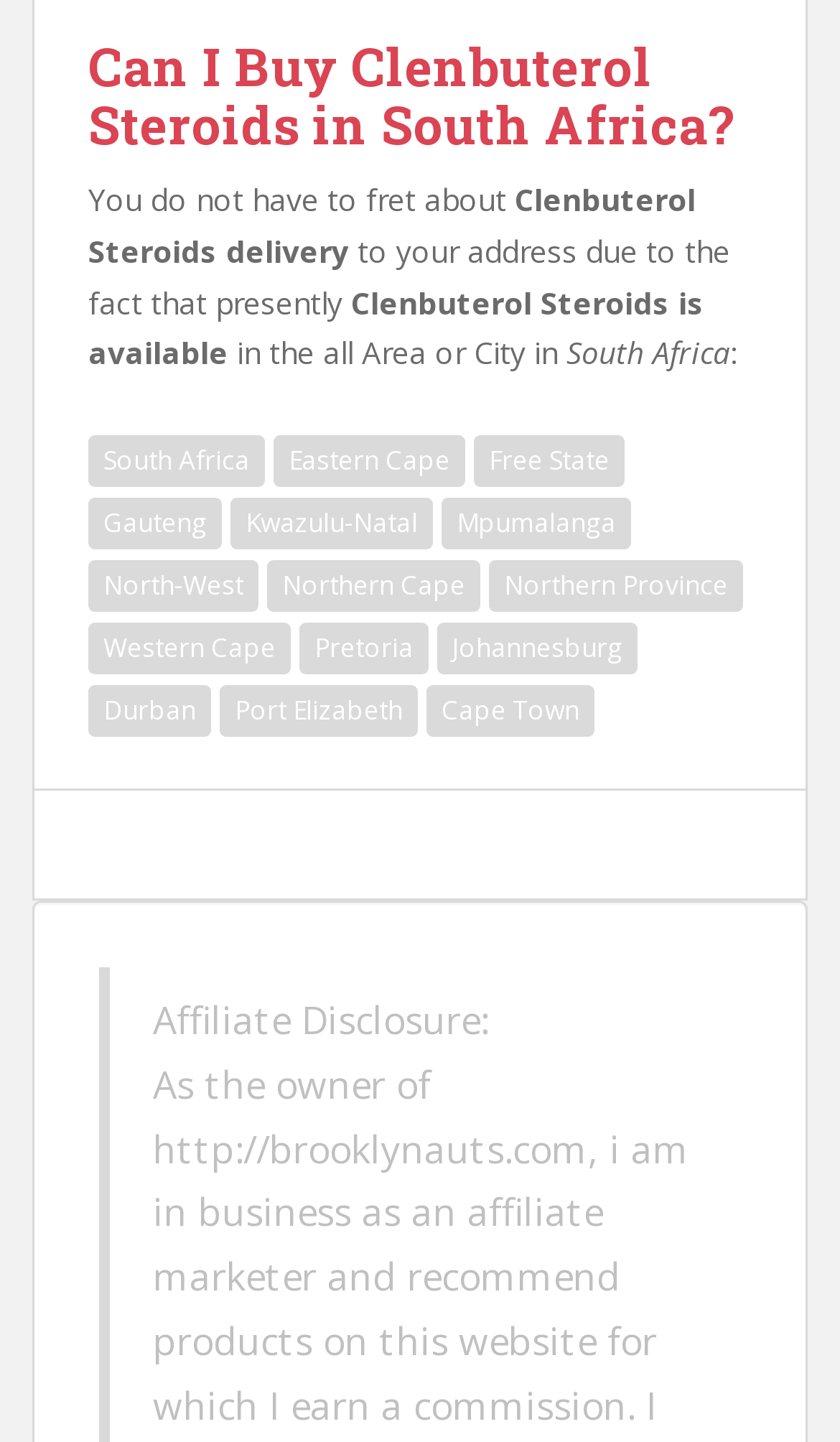Answer in one word or a short phrase: 
What is the first city listed on the webpage?

Pretoria